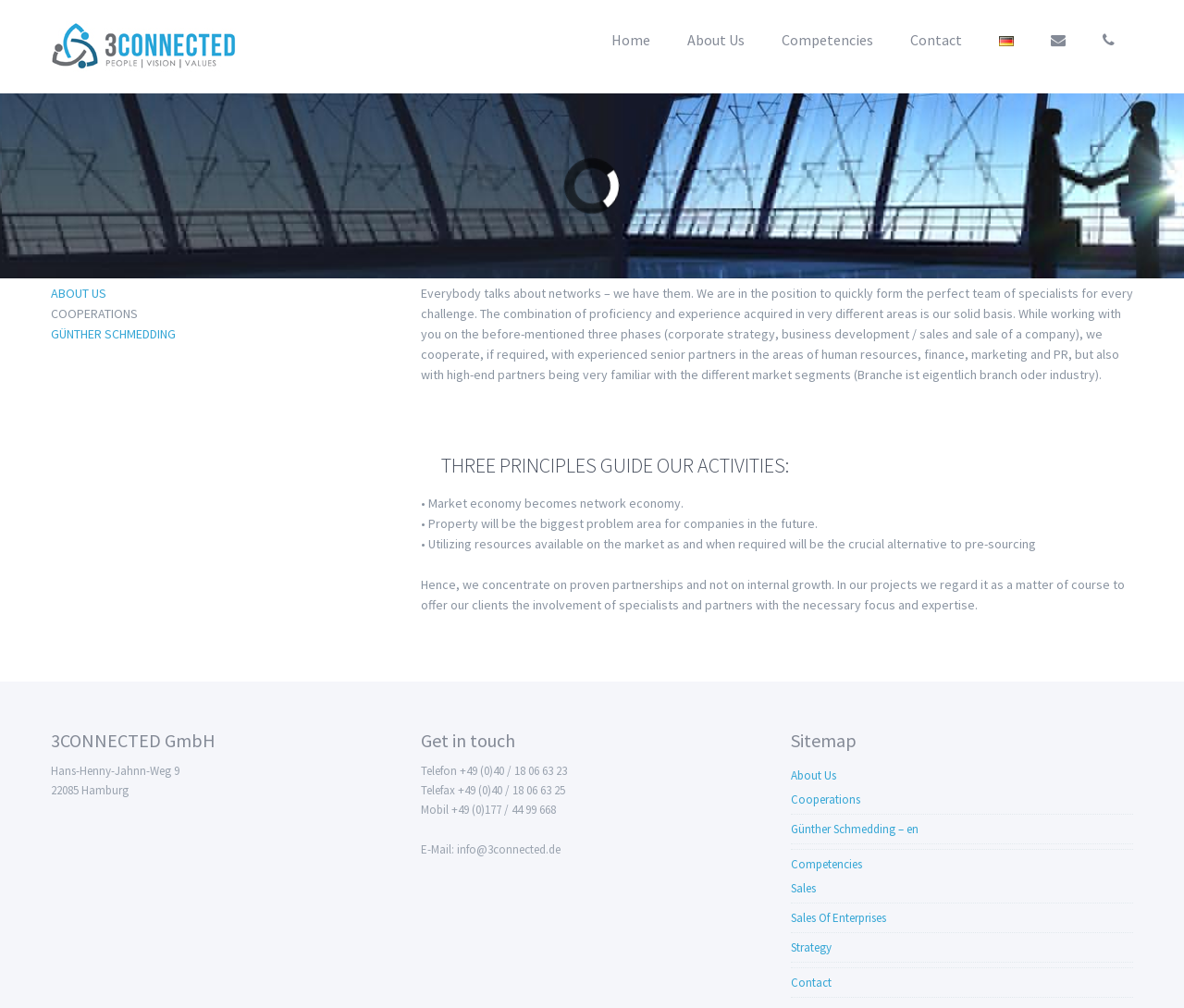Can you specify the bounding box coordinates of the area that needs to be clicked to fulfill the following instruction: "Click the Contact link"?

[0.753, 0.0, 0.828, 0.075]